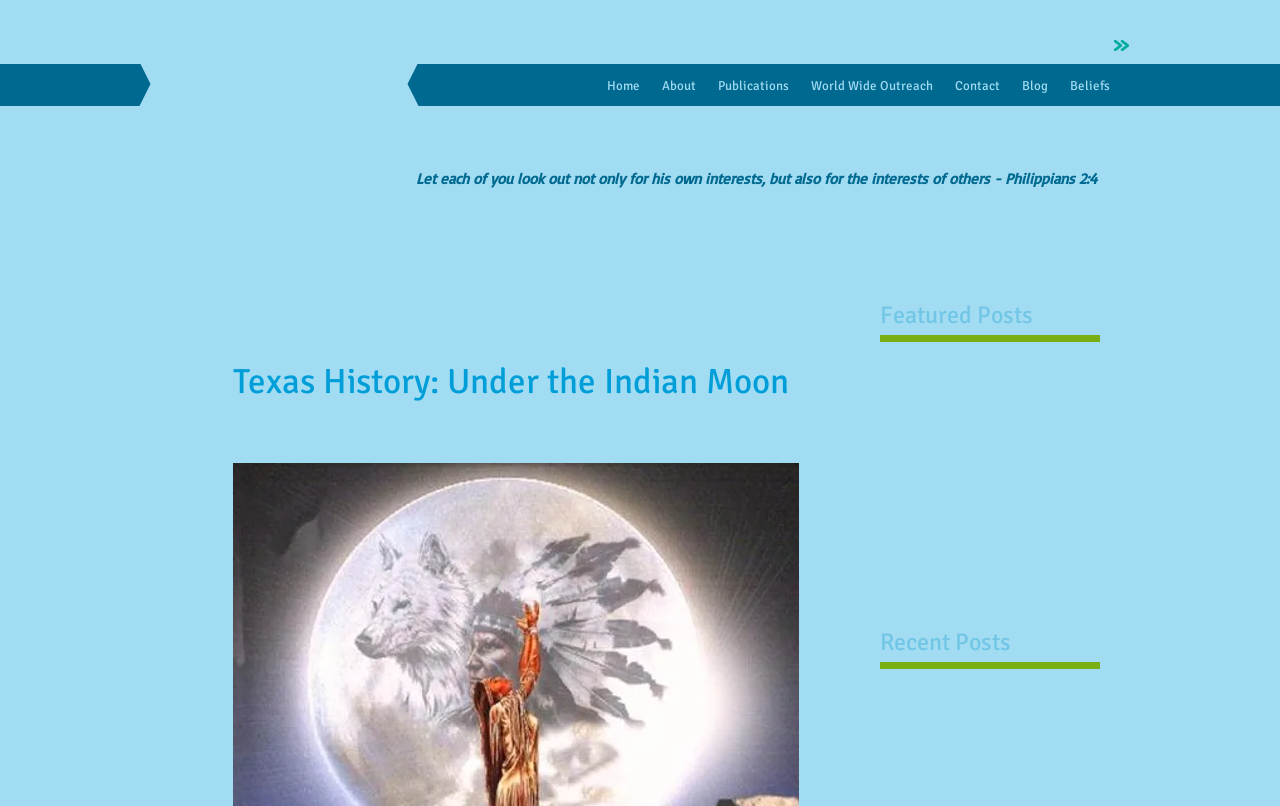Using the description "World Wide Outreach", predict the bounding box of the relevant HTML element.

[0.625, 0.092, 0.738, 0.123]